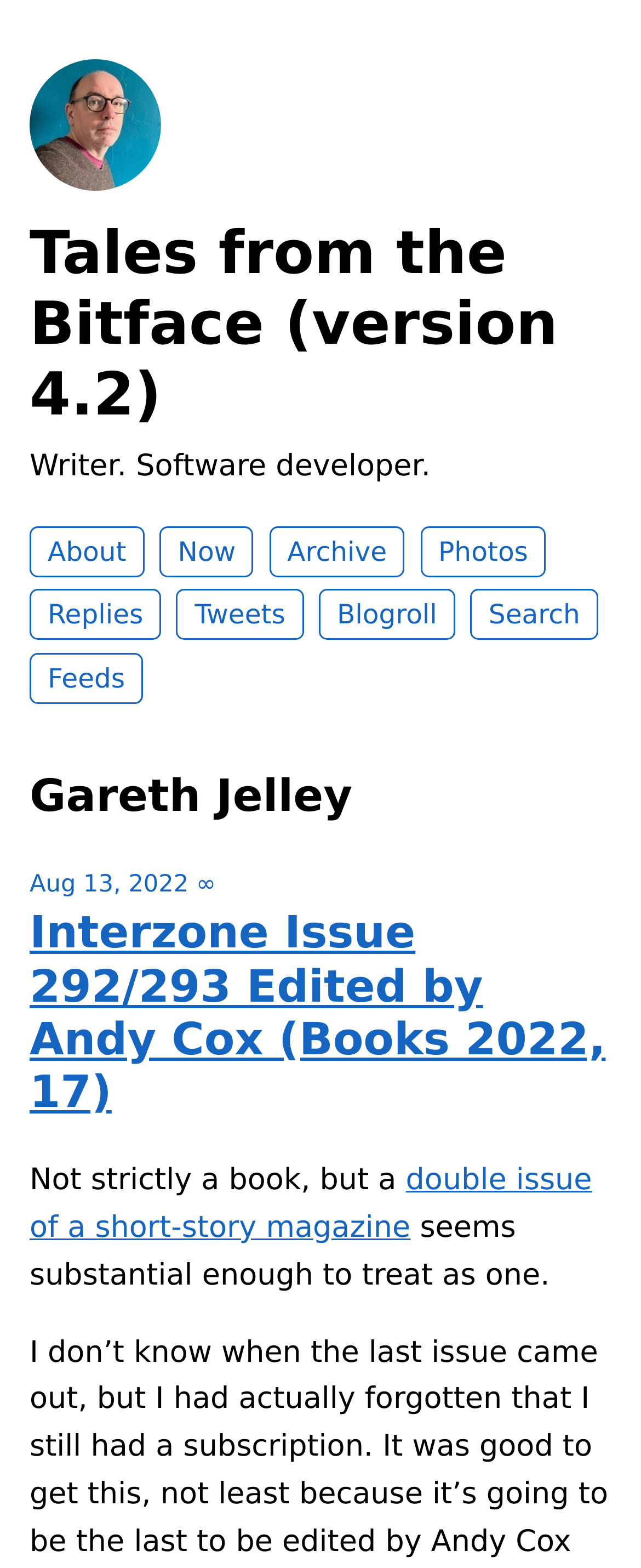Identify and provide the main heading of the webpage.

Tales from the Bitface (version 4.2)